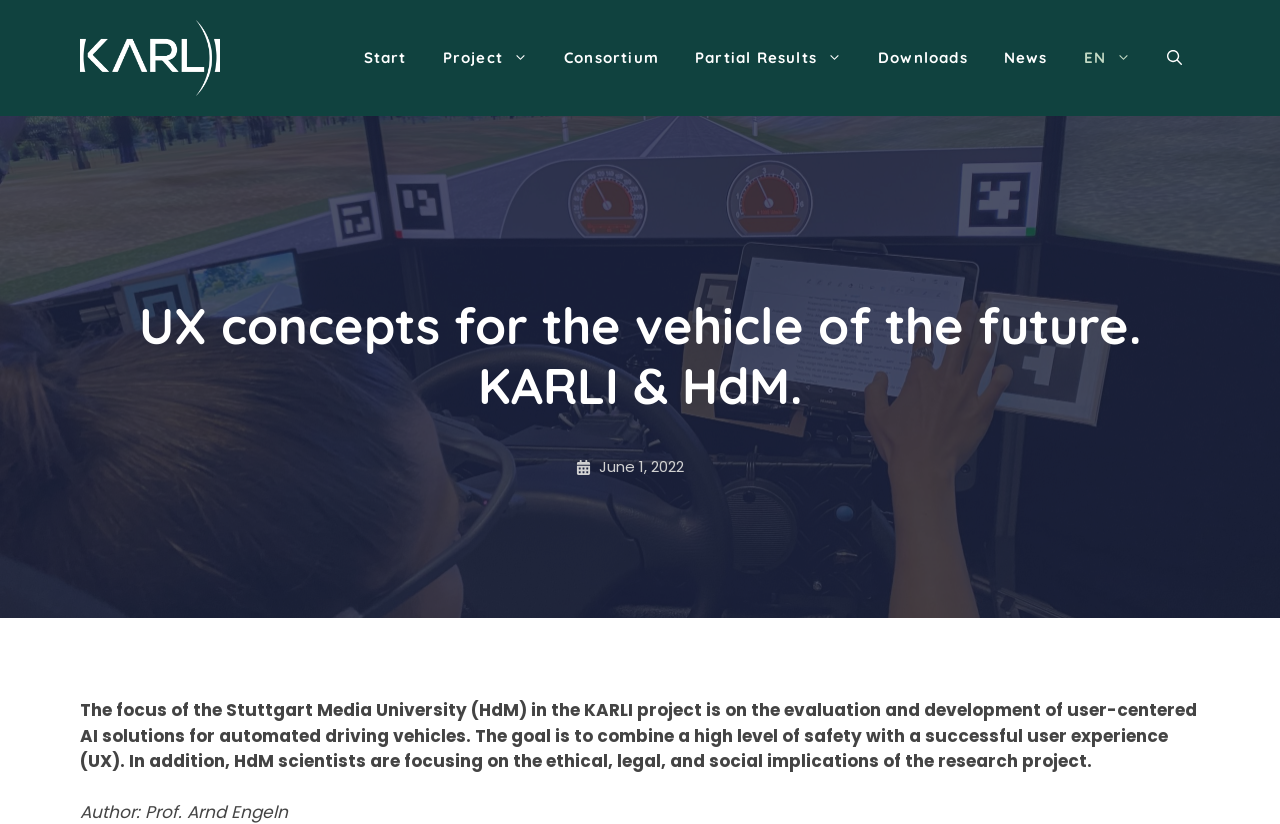What is the date mentioned on the webpage?
Provide an in-depth and detailed explanation in response to the question.

The date mentioned on the webpage is June 1, 2022, which is displayed below the image on the webpage.